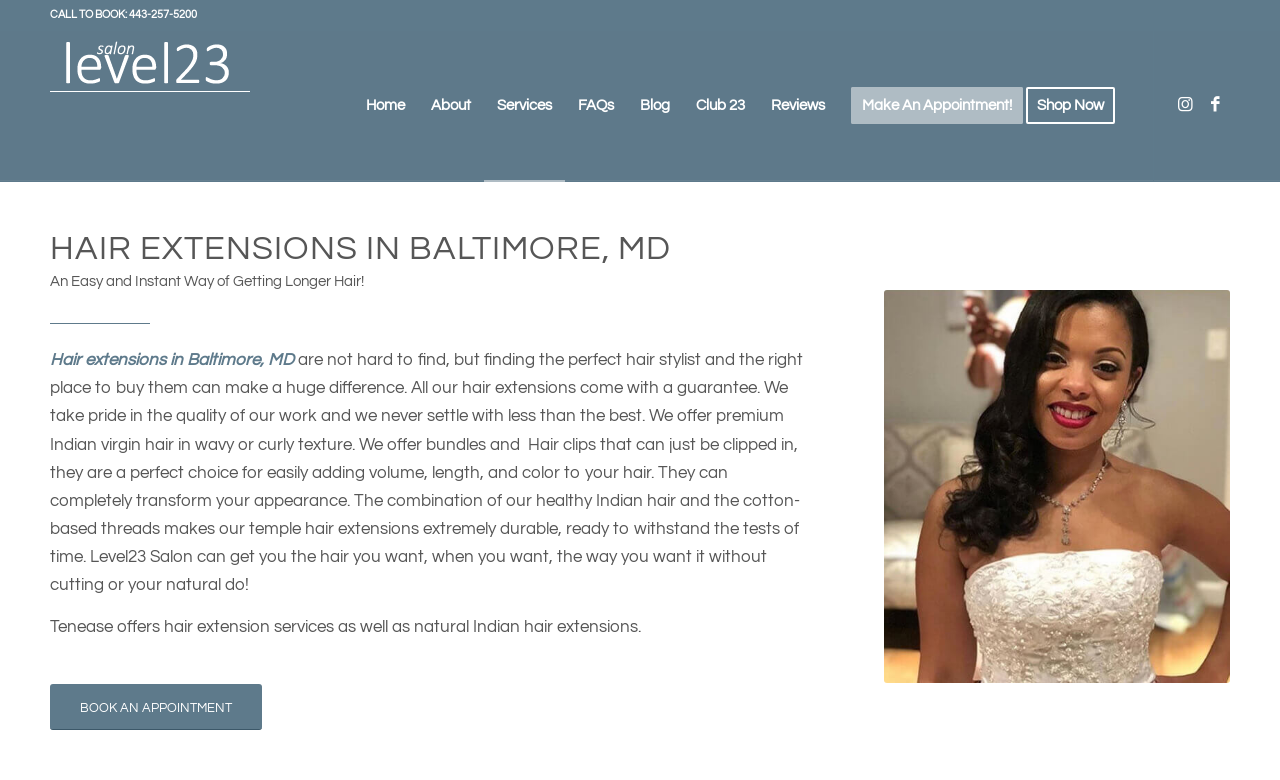What is the phone number to book an appointment?
Using the details shown in the screenshot, provide a comprehensive answer to the question.

I found the phone number '443-257-5200' in the top section of the webpage, labeled as 'CALL TO BOOK', which suggests that it's the contact number to book an appointment at Level 23 Salon.